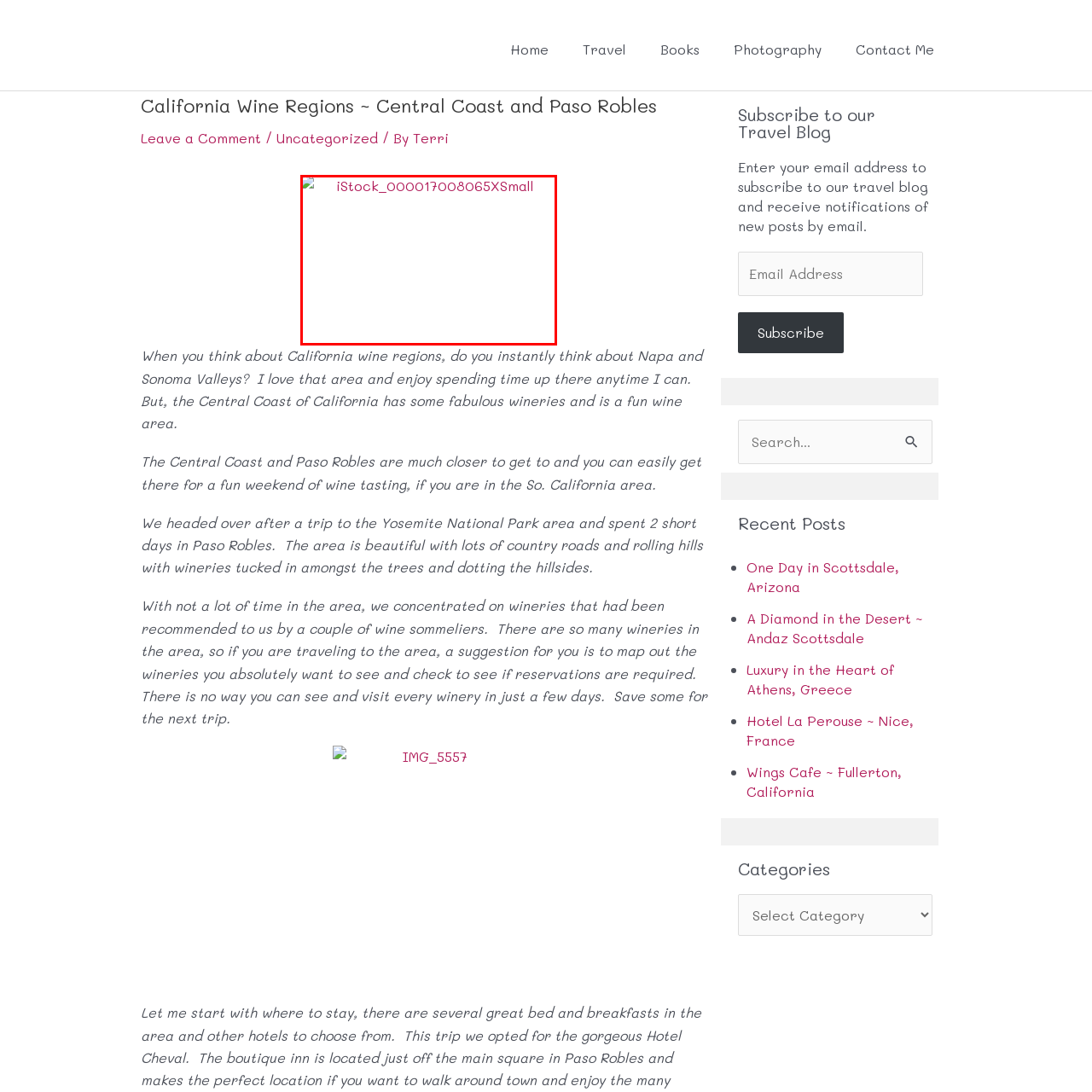View the portion of the image within the red bounding box and answer this question using a single word or phrase:
What is the main theme of the image?

Wine tasting and exploration